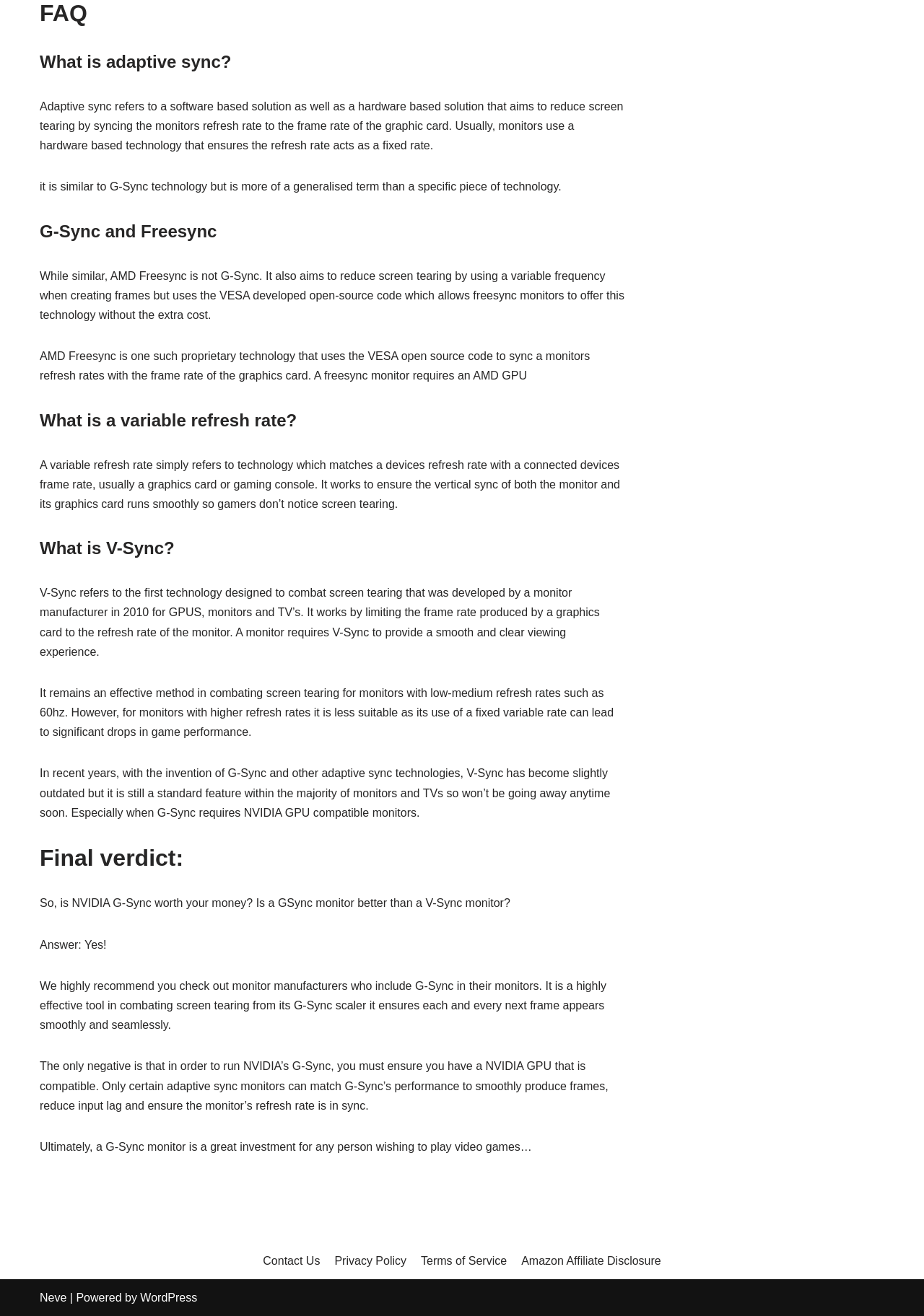What is the main difference between G-Sync and Freesync?
From the image, respond using a single word or phrase.

Proprietary technology